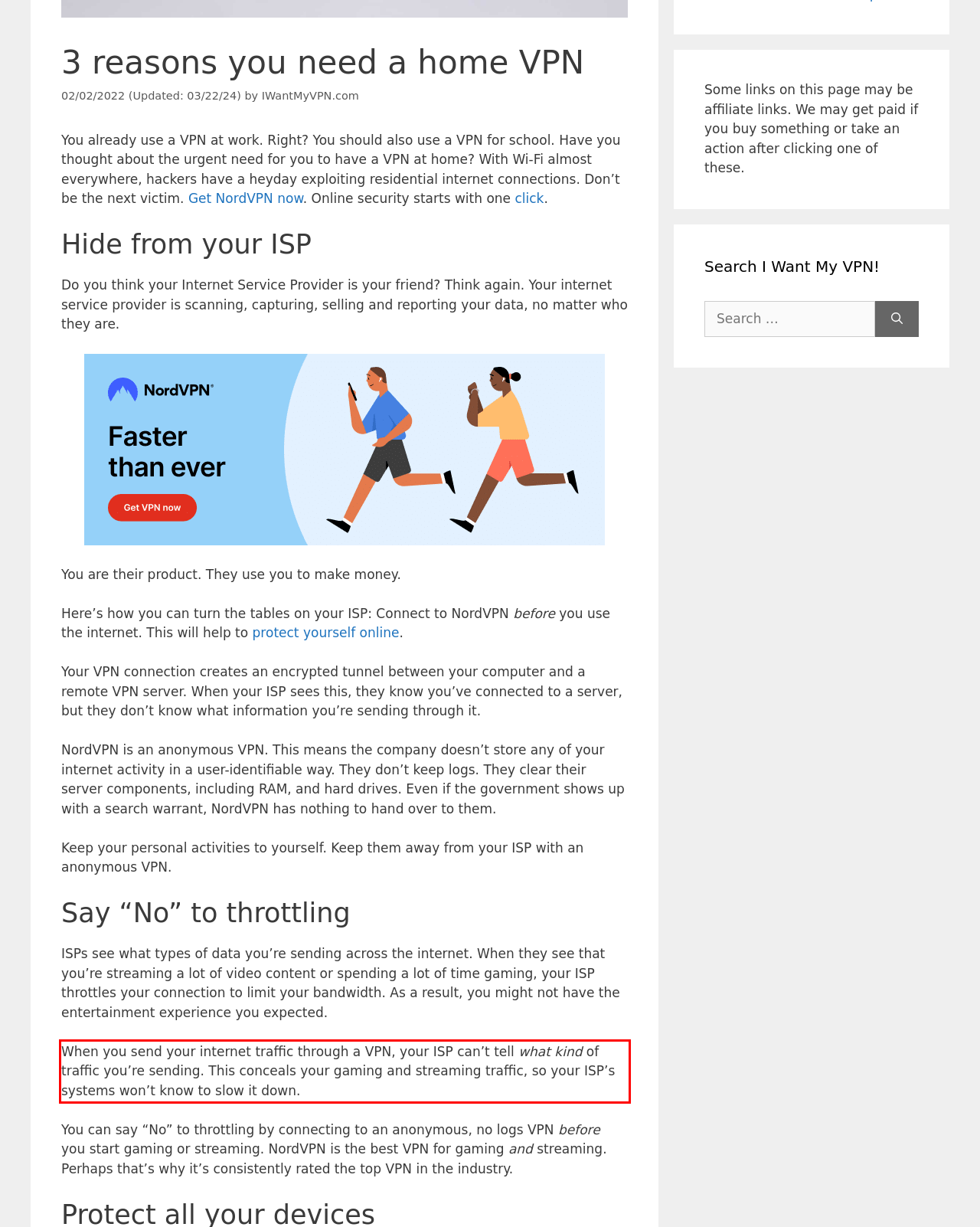Extract and provide the text found inside the red rectangle in the screenshot of the webpage.

When you send your internet traffic through a VPN, your ISP can’t tell what kind of traffic you’re sending. This conceals your gaming and streaming traffic, so your ISP’s systems won’t know to slow it down.